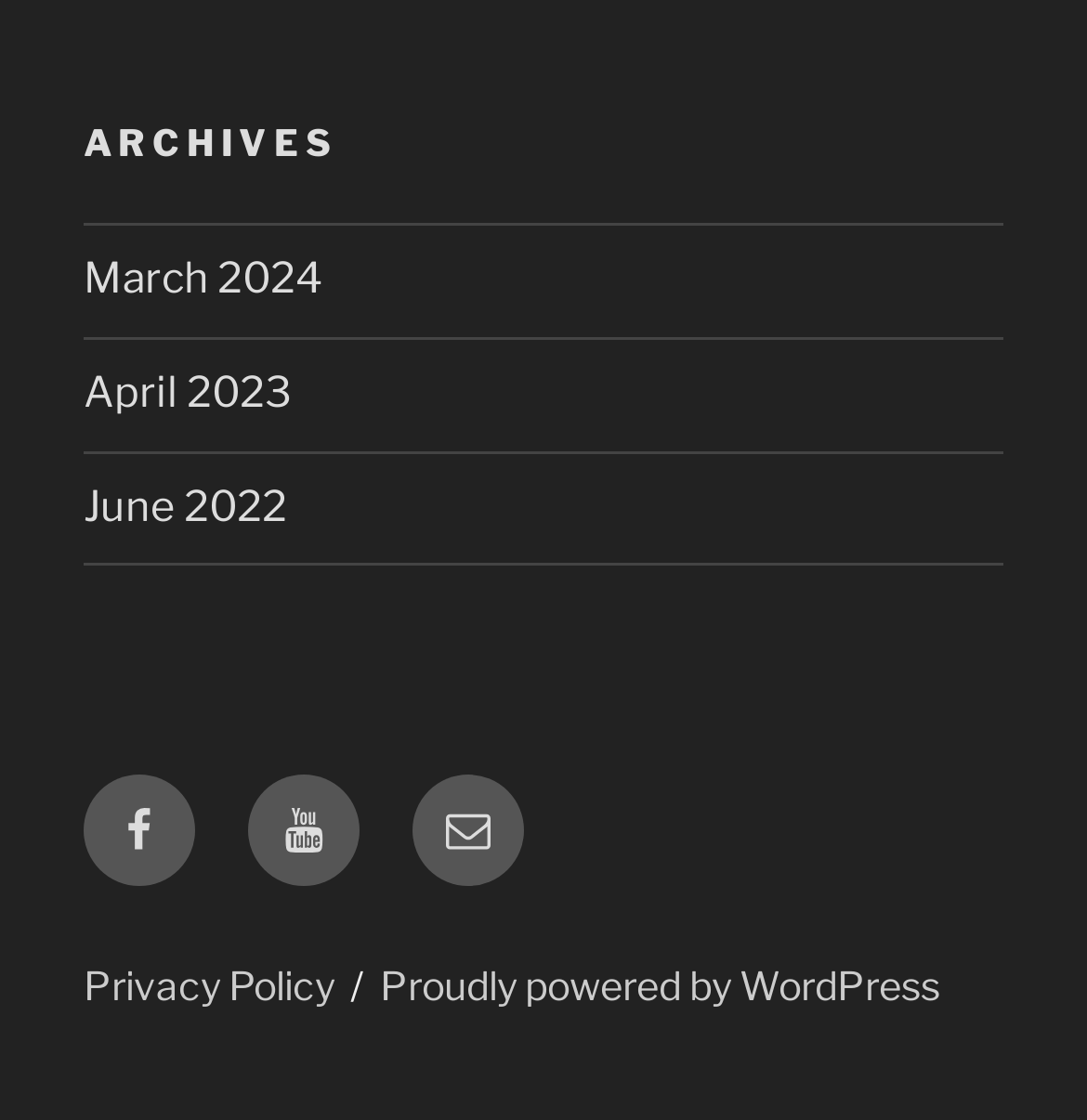Please locate the bounding box coordinates of the element's region that needs to be clicked to follow the instruction: "View archives for March 2024". The bounding box coordinates should be provided as four float numbers between 0 and 1, i.e., [left, top, right, bottom].

[0.077, 0.227, 0.297, 0.272]